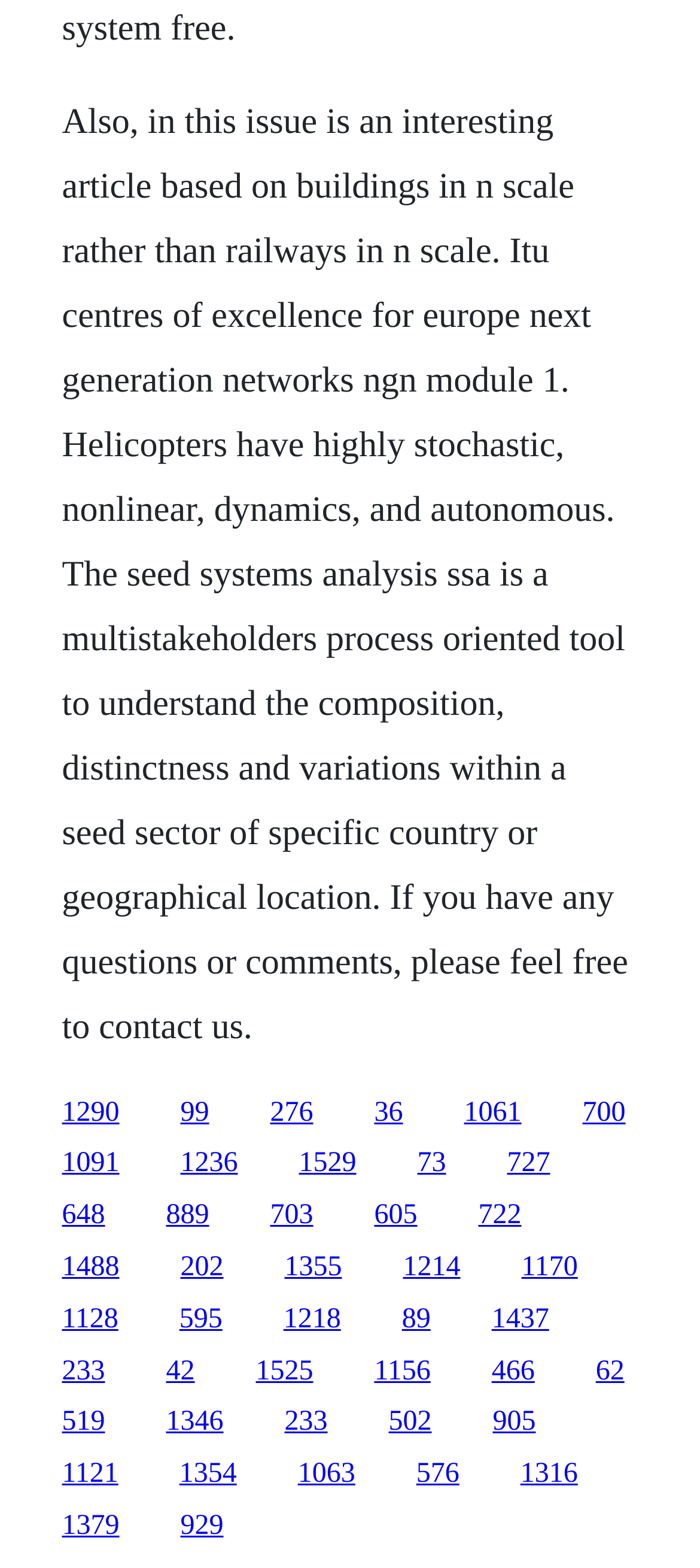Kindly provide the bounding box coordinates of the section you need to click on to fulfill the given instruction: "click the link '1218'".

[0.405, 0.831, 0.487, 0.851]